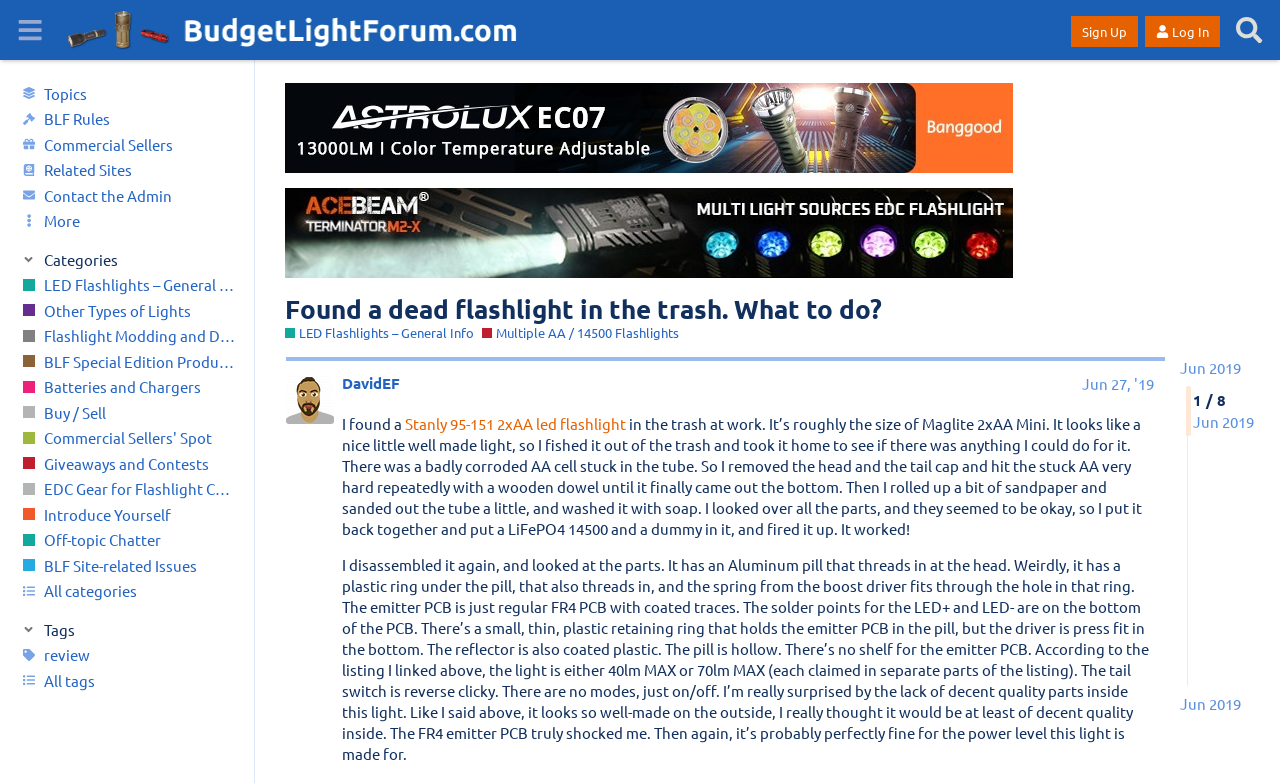Review the image closely and give a comprehensive answer to the question: What is the name of the flashlight found in the trash?

The question is asking about the name of the flashlight that was found in the trash. To answer this, I looked at the text content of the webpage and found the sentence 'I found a Stanly 95-151 2xAA led flashlight in the trash at work.' which mentions the name of the flashlight.